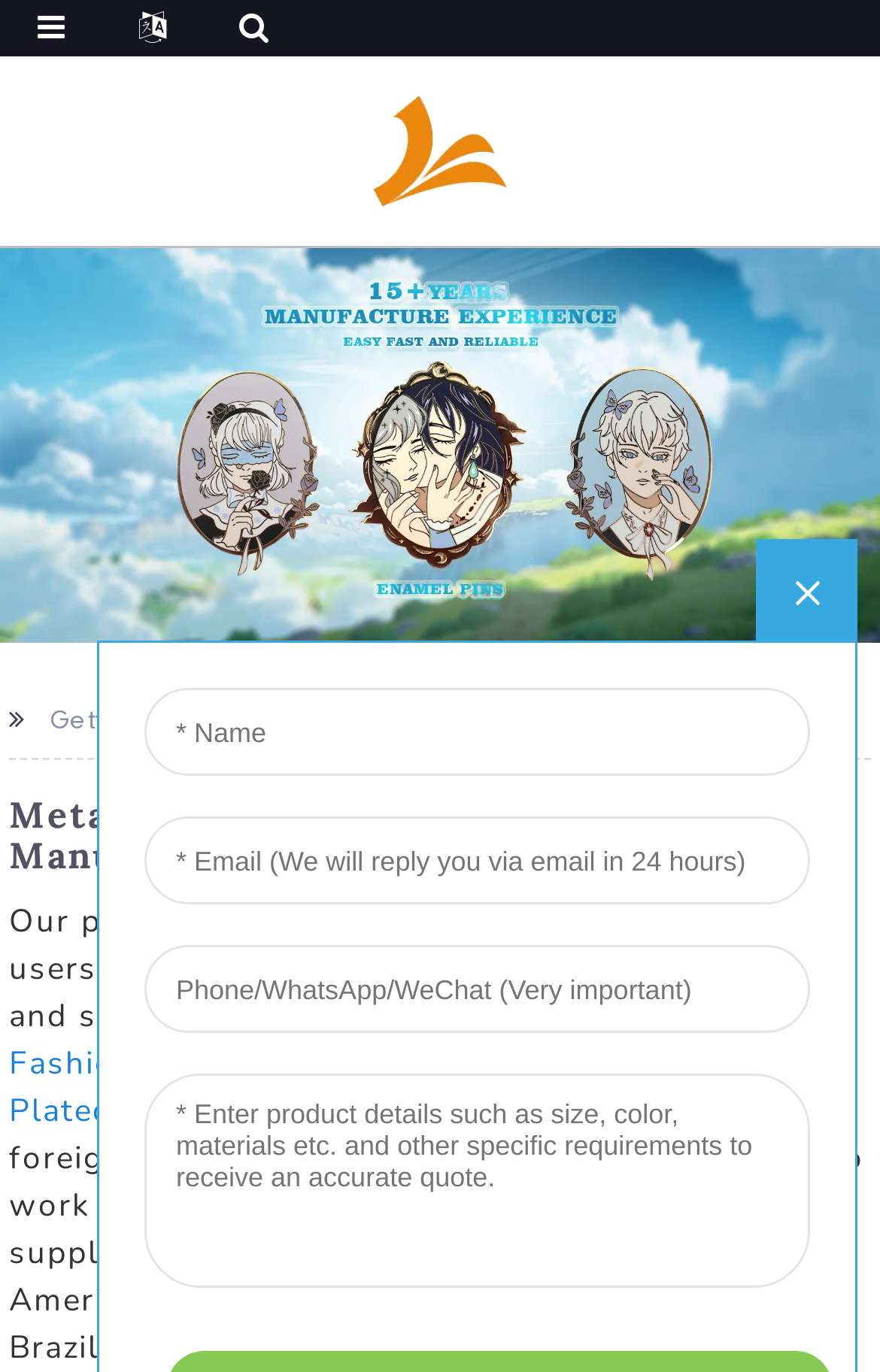Pinpoint the bounding box coordinates of the element to be clicked to execute the instruction: "view BANNER2".

[0.0, 0.181, 1.0, 0.468]